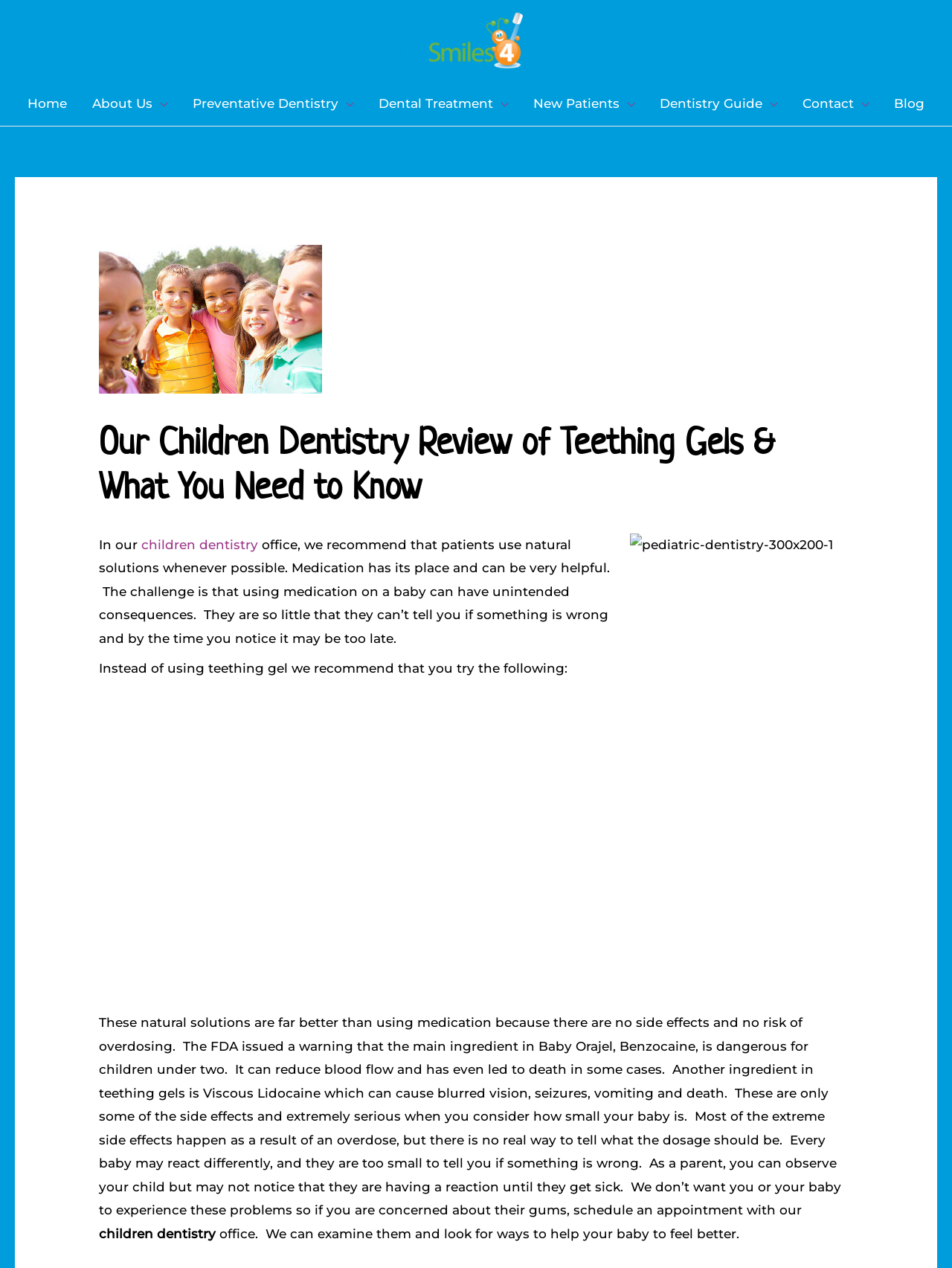Please provide the bounding box coordinate of the region that matches the element description: alt="Cute Smiles 4 Kids TX". Coordinates should be in the format (top-left x, top-left y, bottom-right x, bottom-right y) and all values should be between 0 and 1.

[0.396, 0.025, 0.591, 0.037]